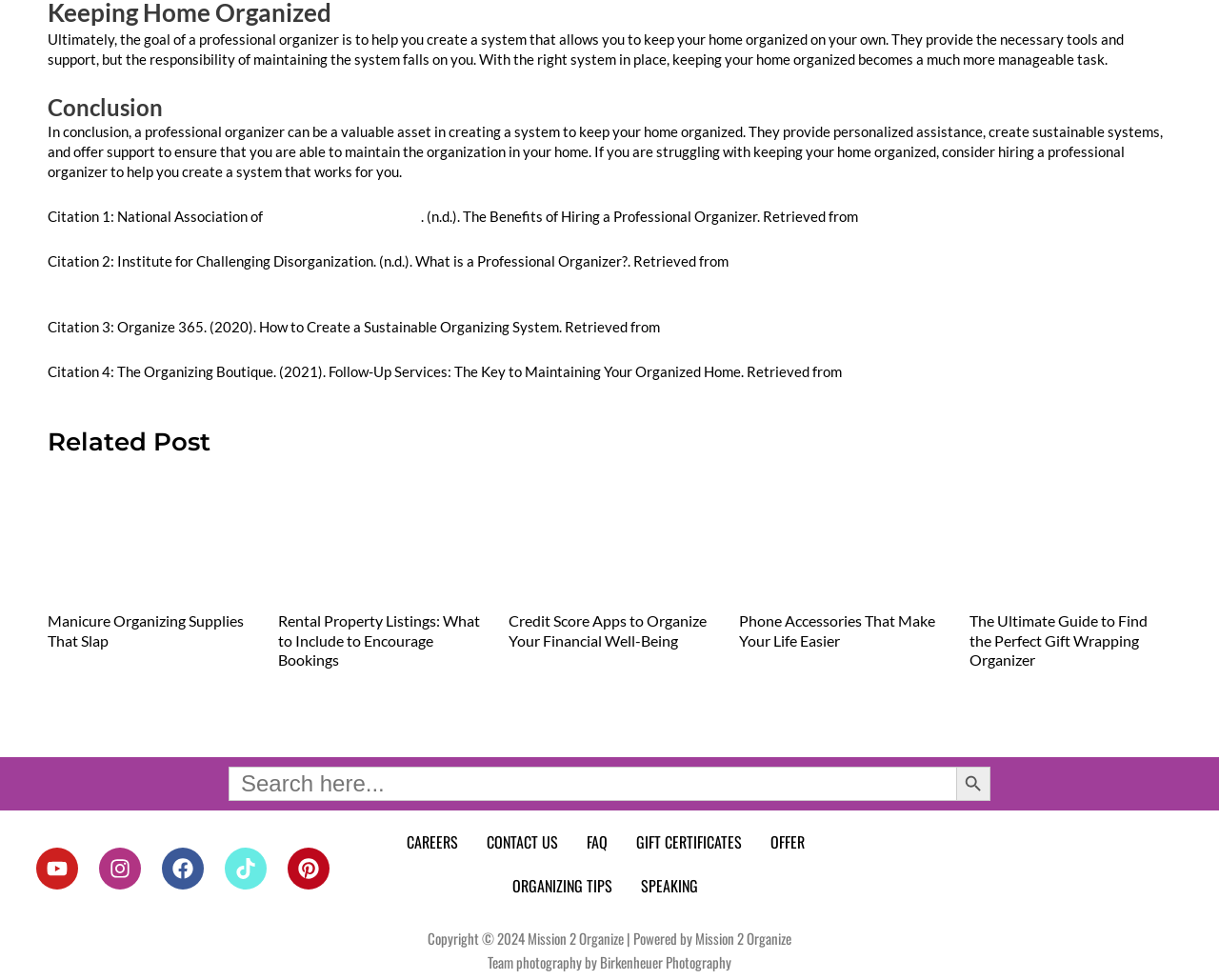What is the purpose of a professional organizer?
Based on the content of the image, thoroughly explain and answer the question.

According to the webpage, a professional organizer's goal is to help individuals create a system that allows them to keep their homes organized on their own. They provide the necessary tools and support, but the responsibility of maintaining the system falls on the individual.